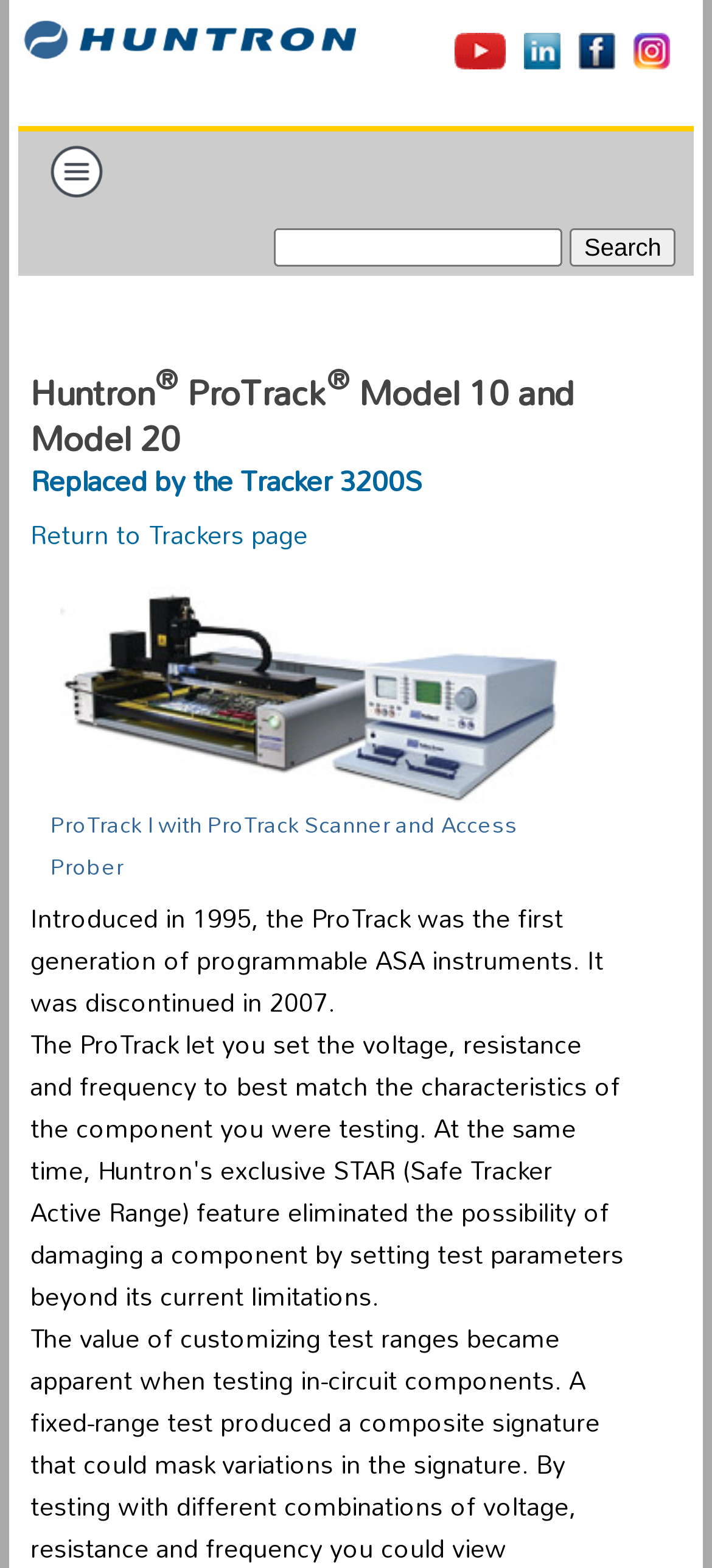Determine the bounding box coordinates for the clickable element required to fulfill the instruction: "Click the LinkedIn link". Provide the coordinates as four float numbers between 0 and 1, i.e., [left, top, right, bottom].

[0.737, 0.016, 0.788, 0.057]